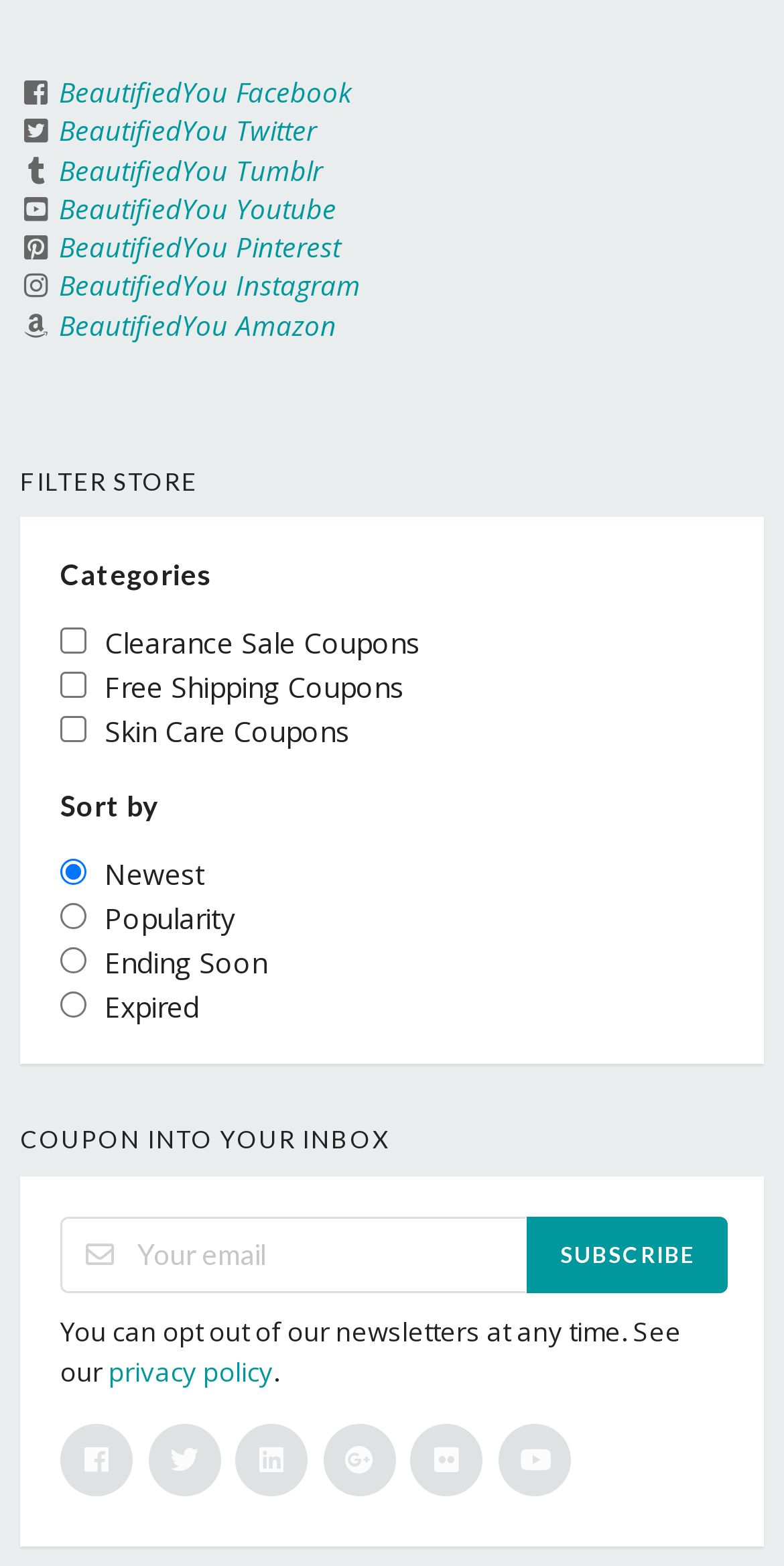What is the text above the email subscription section?
Refer to the image and offer an in-depth and detailed answer to the question.

I looked at the heading above the email subscription section and found that it reads 'COUPON INTO YOUR INBOX', indicating that this section is related to subscribing to receive coupons.